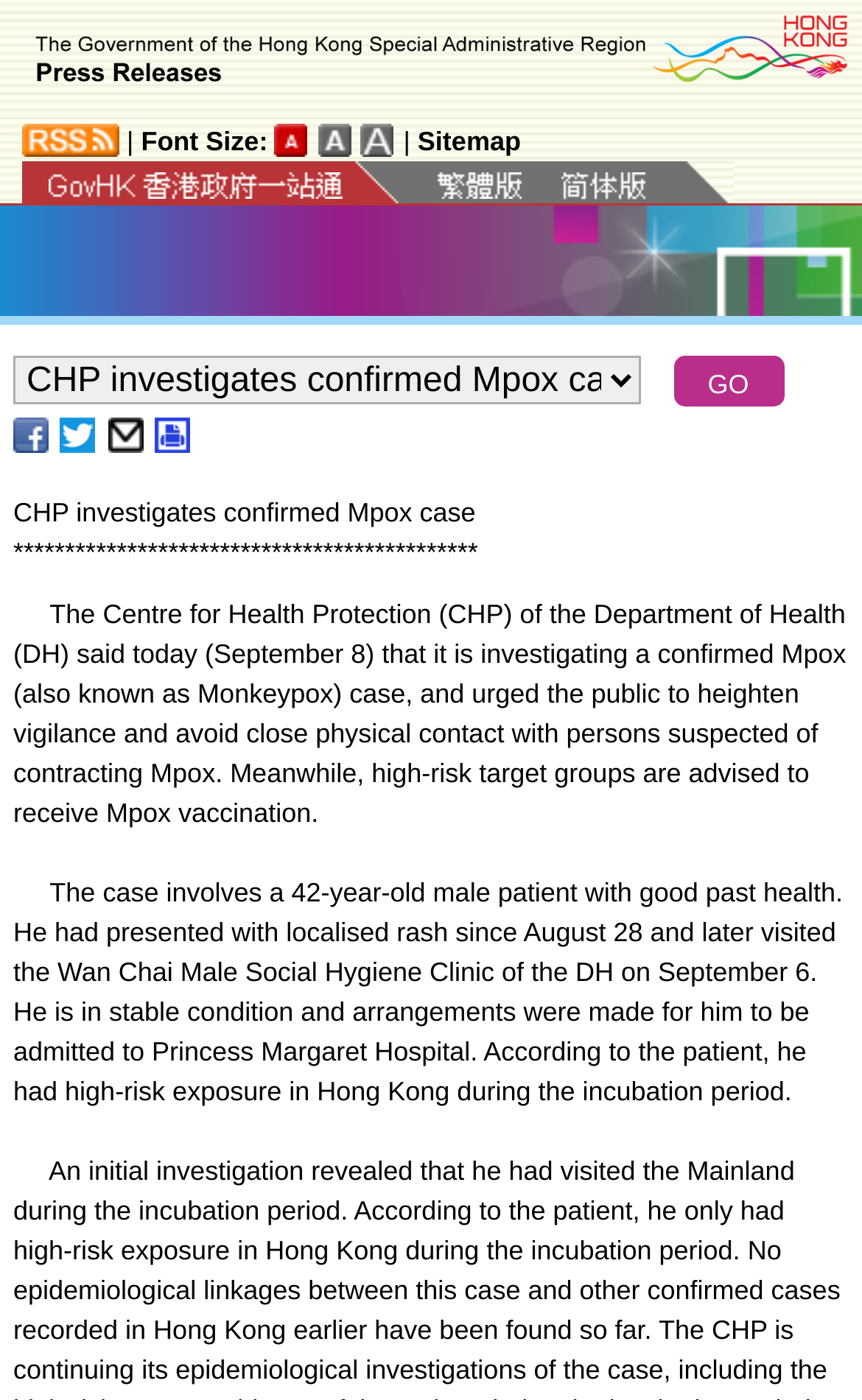Please locate the bounding box coordinates of the element that should be clicked to achieve the given instruction: "Select a font size".

[0.319, 0.088, 0.36, 0.112]